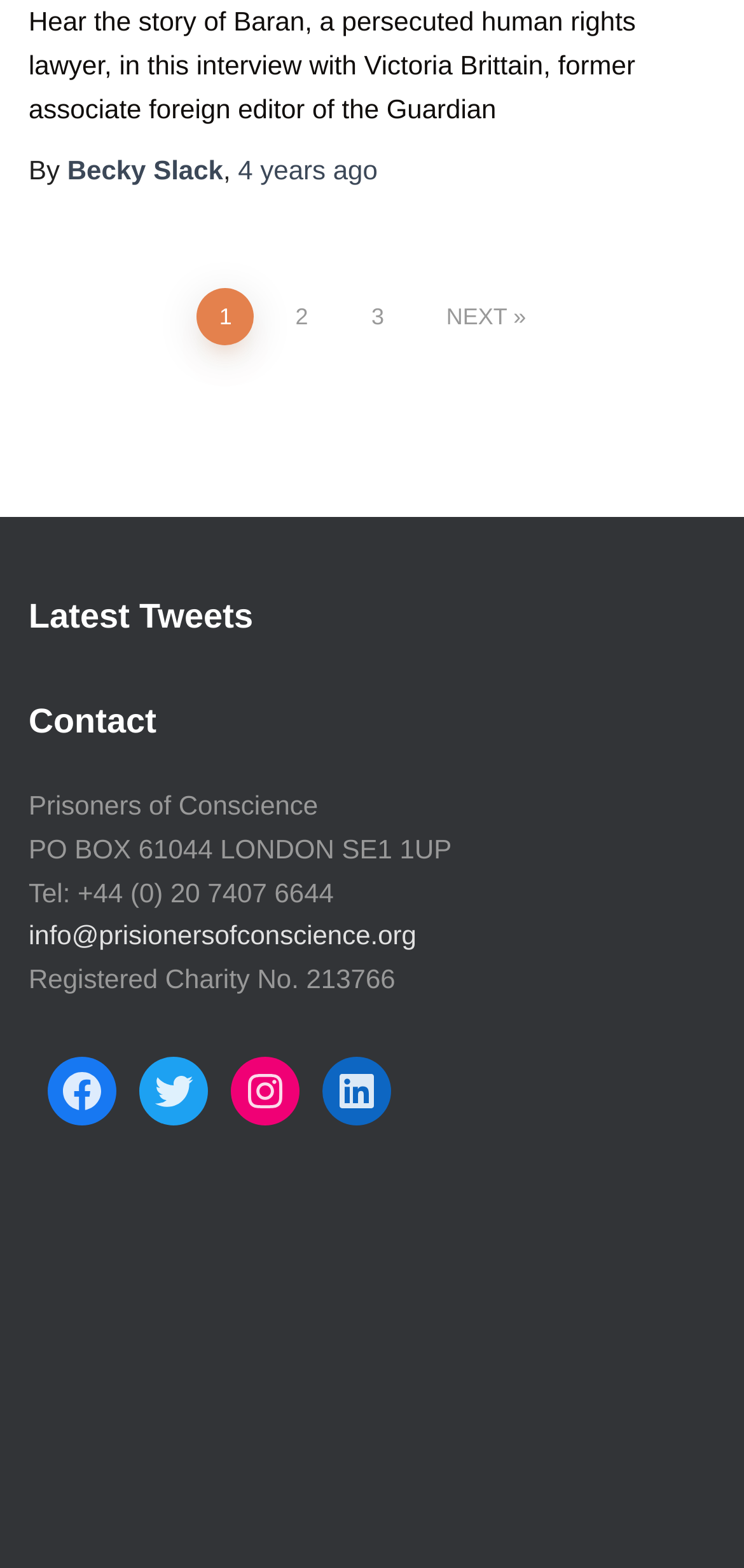Please respond to the question with a concise word or phrase:
How many navigation links are there?

3